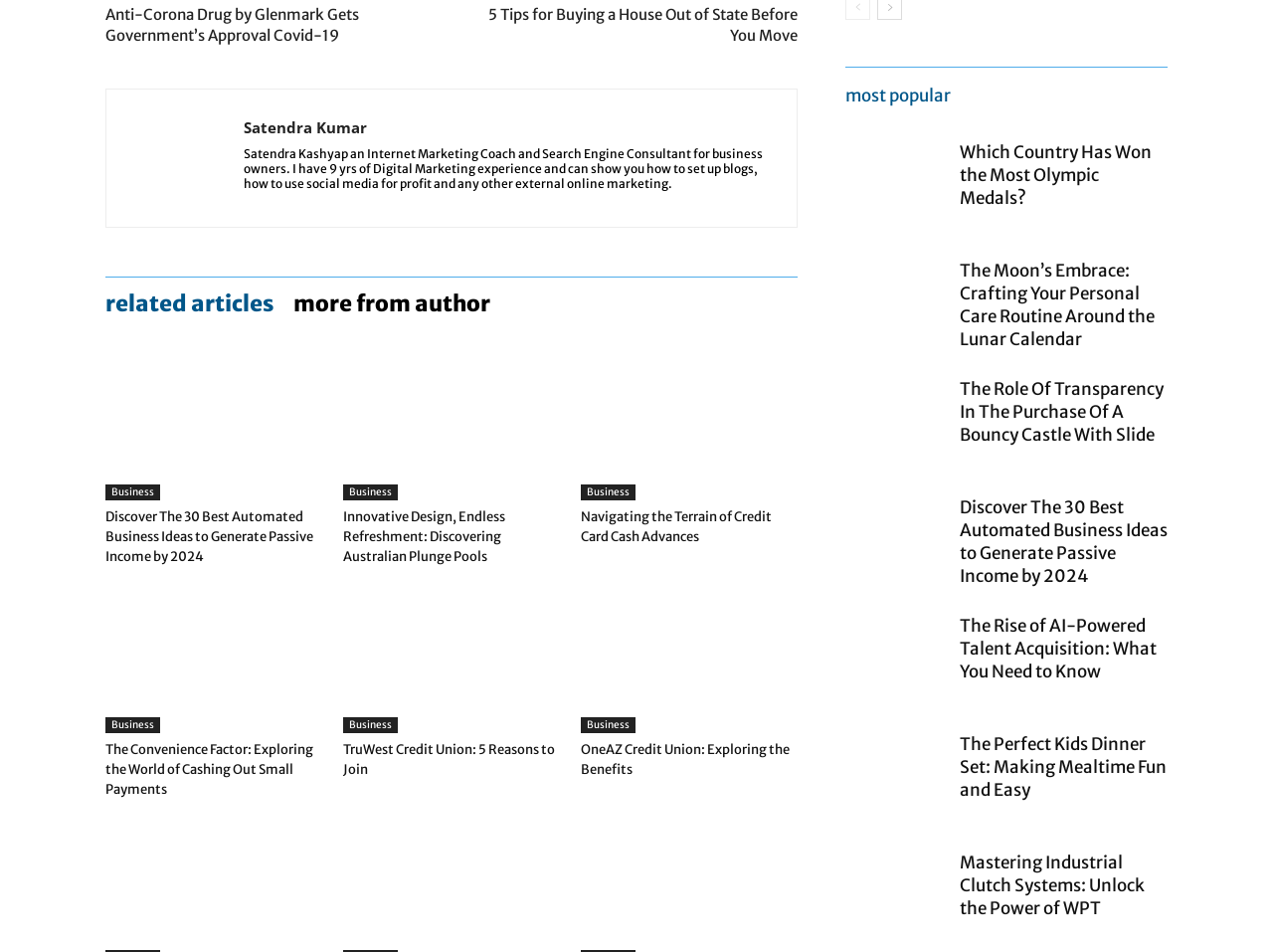What is the category of the article 'Innovative Design, Endless Refreshment: Discovering Australian Plunge Pools'? Look at the image and give a one-word or short phrase answer.

Business